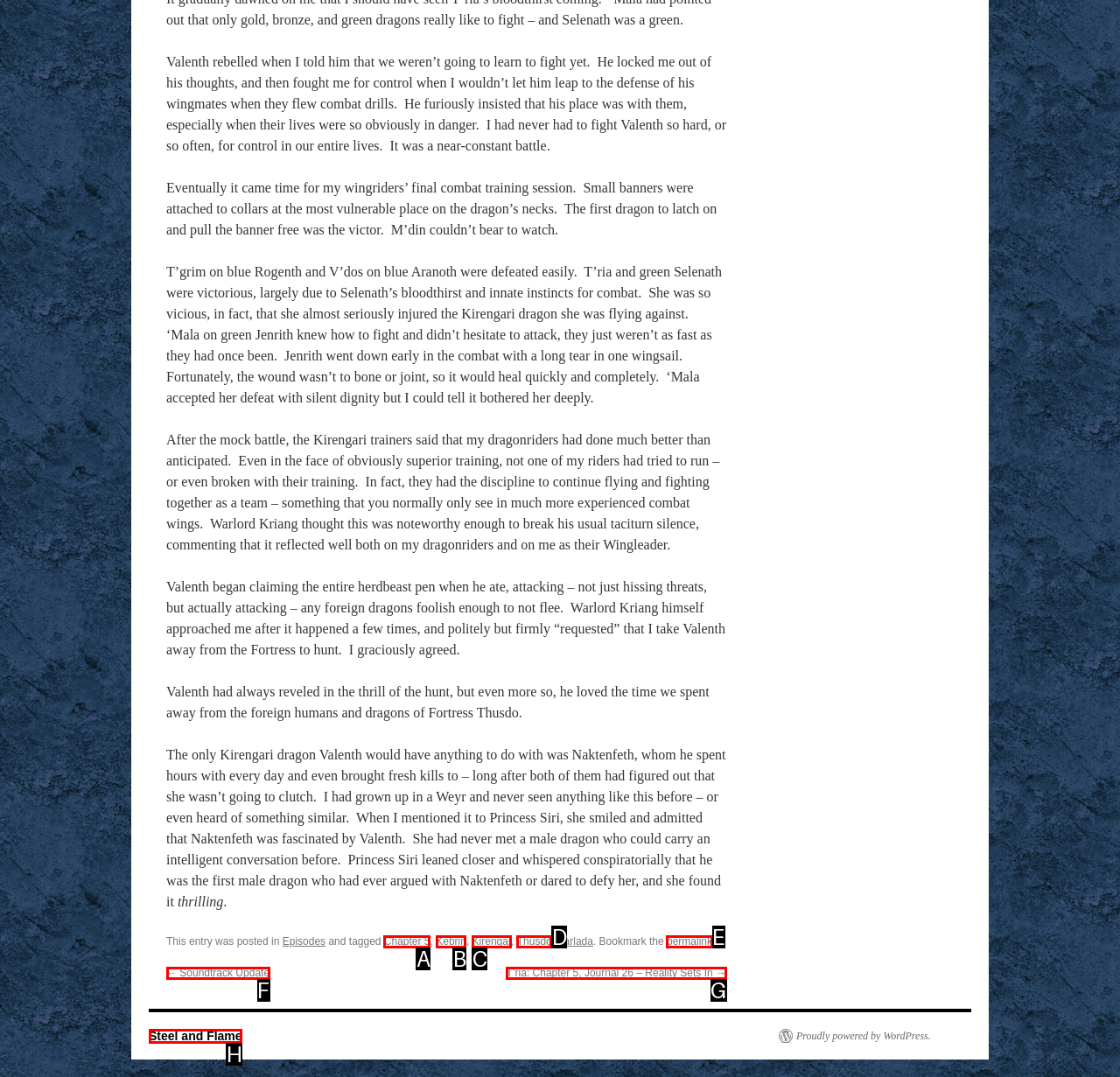Determine which option matches the element description: Chapter 5
Reply with the letter of the appropriate option from the options provided.

A